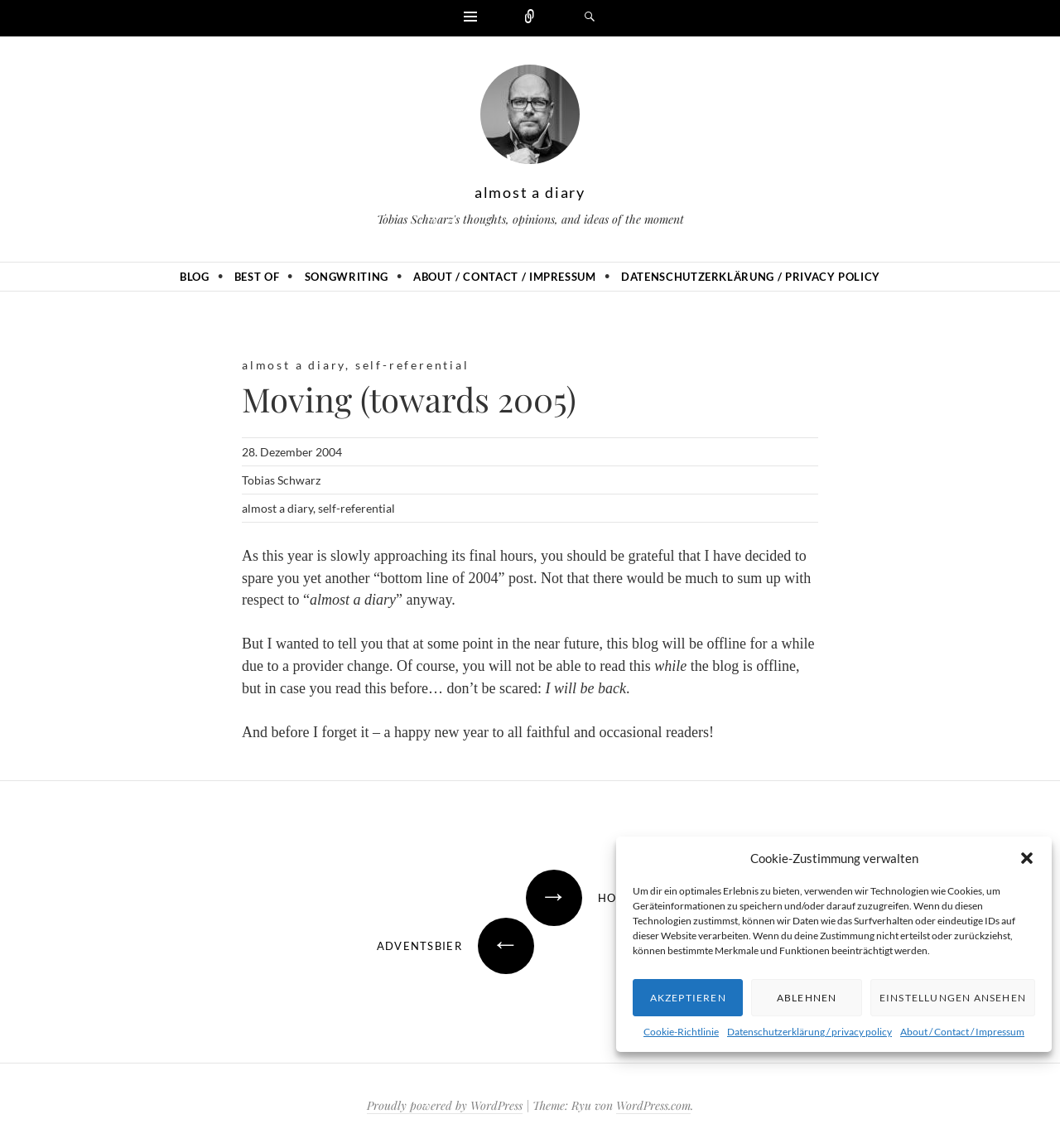Please extract the title of the webpage.

almost a diary